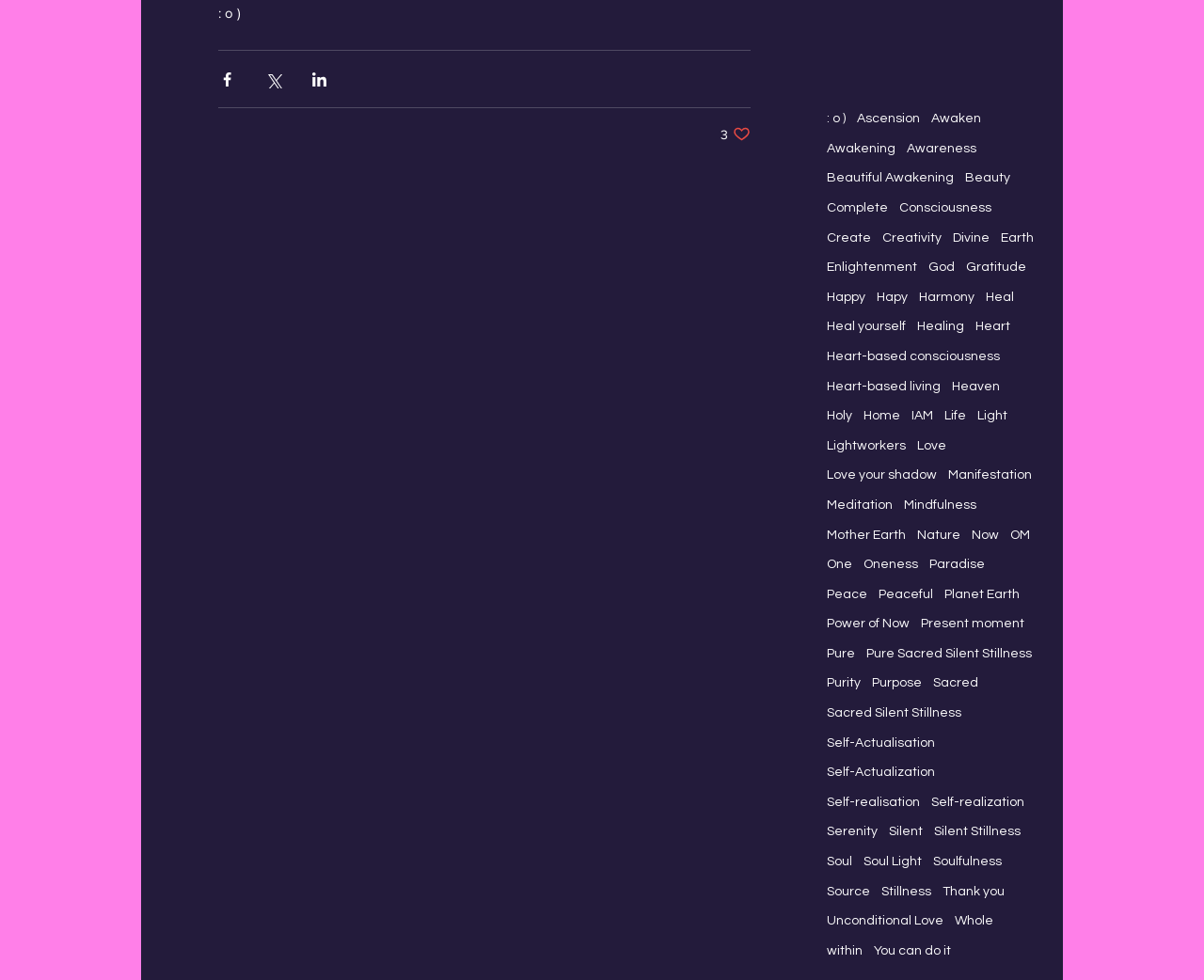Locate the bounding box coordinates of the element that should be clicked to fulfill the instruction: "Explore the tag 'Awakening'".

[0.773, 0.112, 0.815, 0.131]